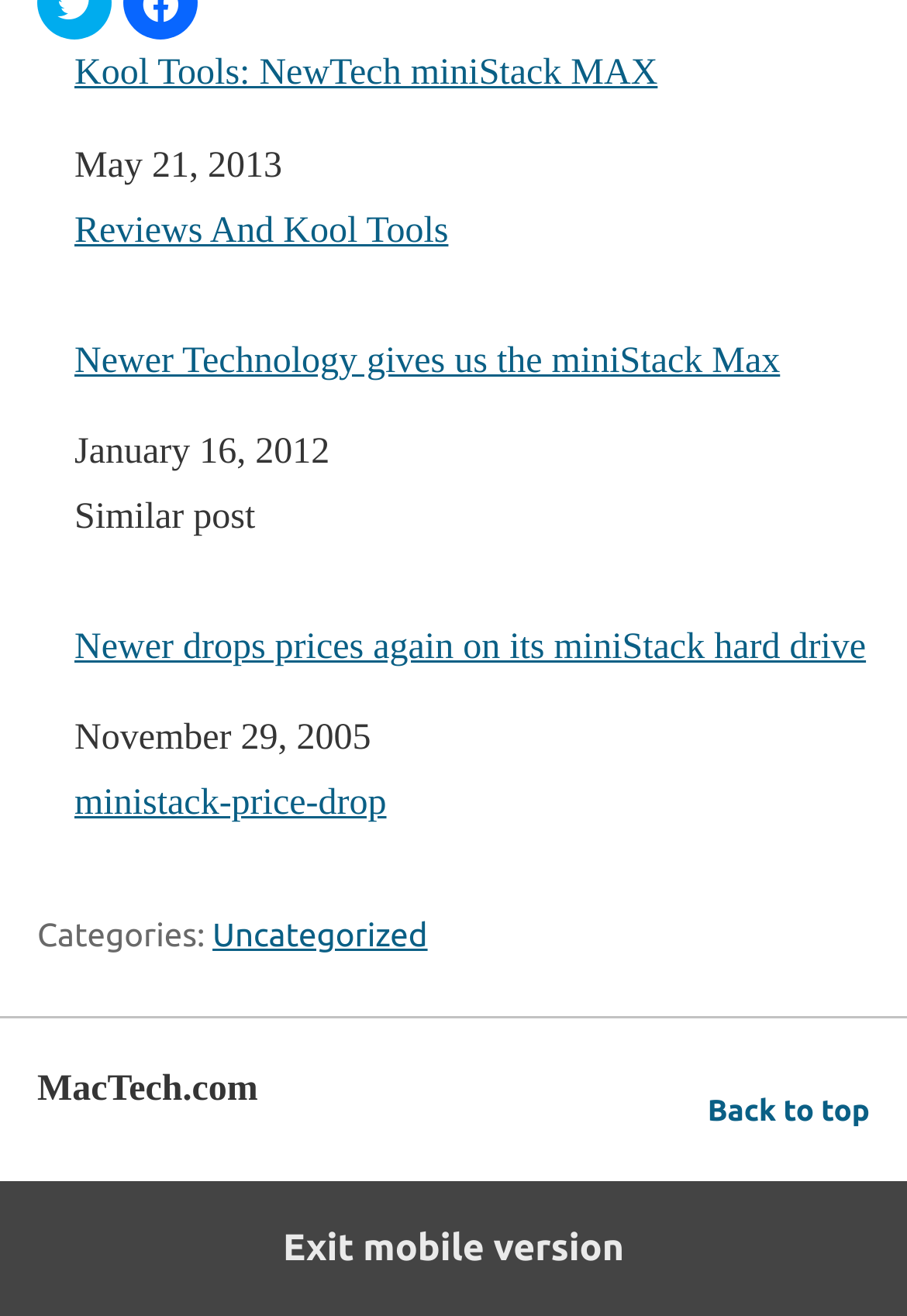What is the category of the posts?
From the screenshot, supply a one-word or short-phrase answer.

Uncategorized